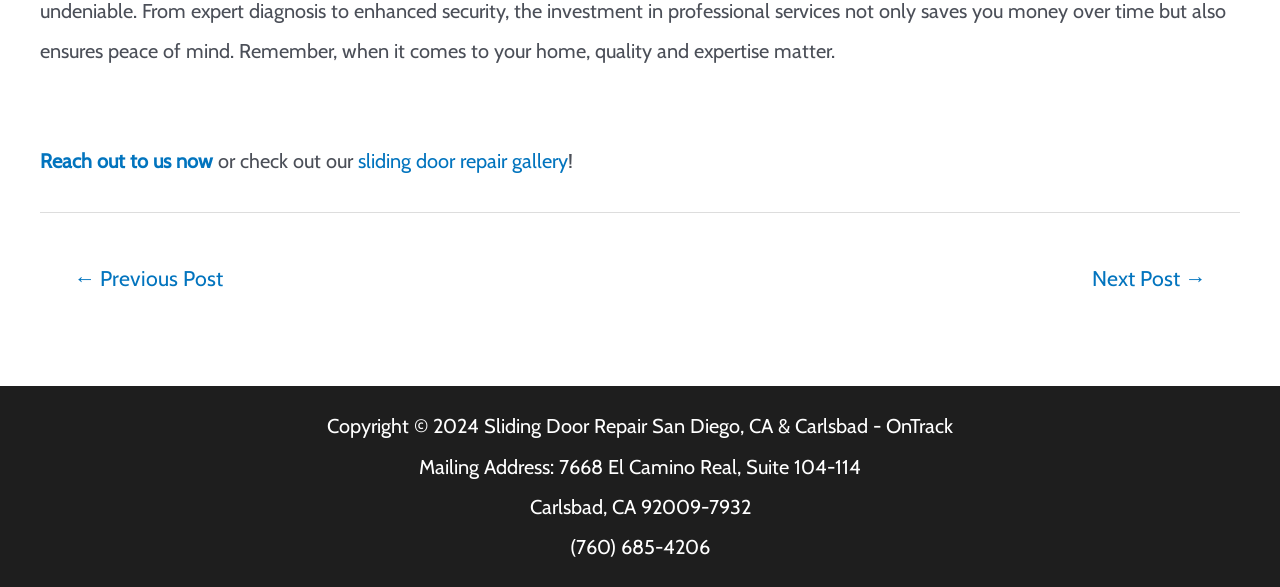Can you give a comprehensive explanation to the question given the content of the image?
What is the company's location?

I found the company's location by looking at the bottom section of the webpage, where the company's contact information is listed. The location is written in a static text element with the bounding box coordinates [0.414, 0.843, 0.586, 0.884].